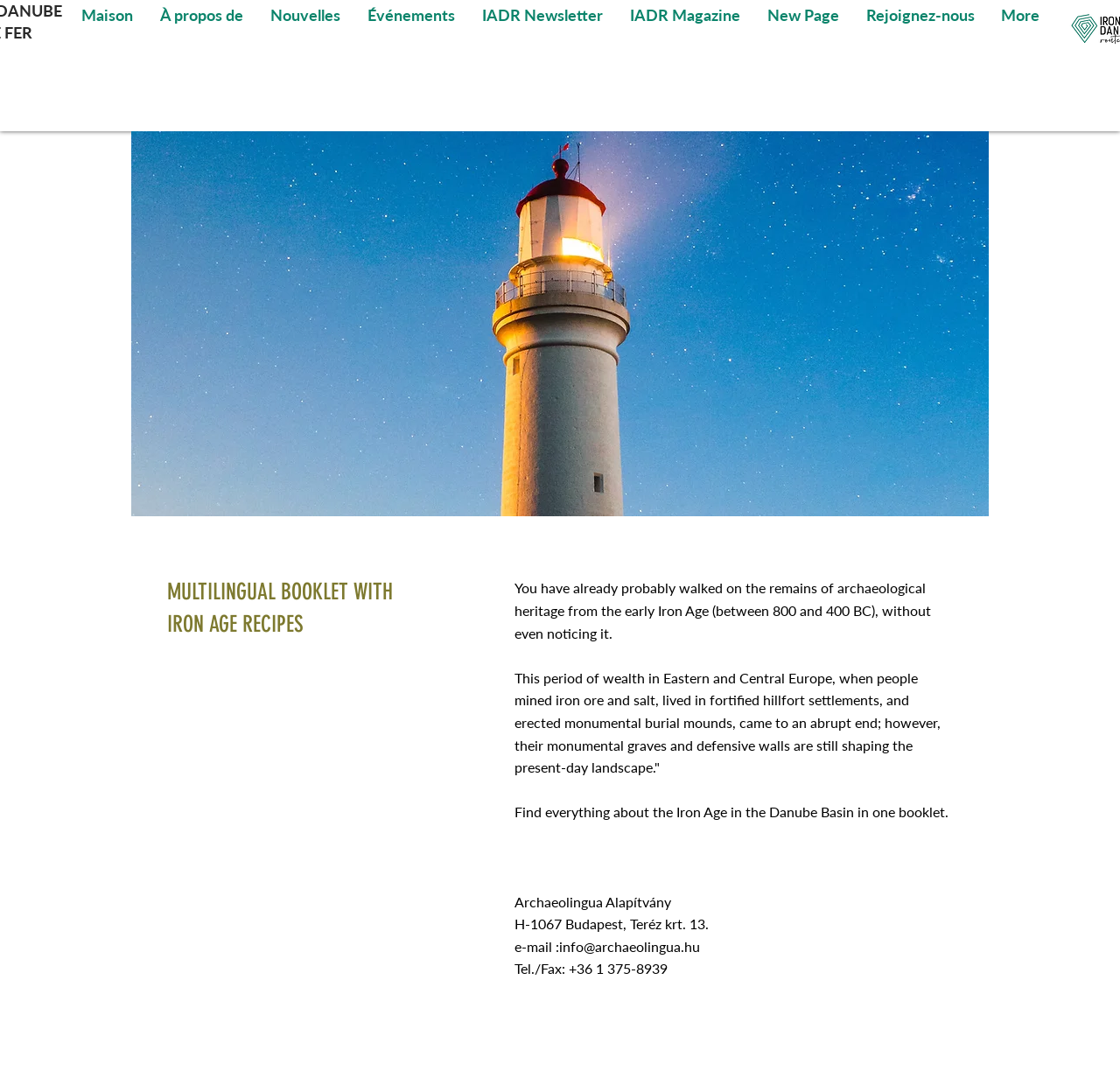Explain in detail what you observe on this webpage.

The webpage is about a multilingual booklet featuring Iron Age recipes. At the top, there is a navigation bar with 9 links: "Maison", "À propos de", "Nouvelles", "Événements", "IADR Newsletter", "IADR Magazine", "New Page", "Rejoignez-nous", and "More". 

Below the navigation bar, there is a prominent heading that reads "MULTILINGUAL BOOKLET WITH IRON AGE RECIPES". 

Following the heading, there are three paragraphs of text. The first paragraph explains that people may have unknowingly walked on the remains of archaeological heritage from the early Iron Age. The second paragraph describes the Iron Age period in Eastern and Central Europe, when people mined iron ore and salt, and built fortified hillfort settlements and monumental burial mounds. The third paragraph invites readers to find everything about the Iron Age in the Danube Basin in one booklet.

Below these paragraphs, there is a section with the organization's information, including its name "Archaeolingua Alapítvány", address "H-1067 Budapest, Teréz krt. 13.", email address "info@archaeolingua.hu", and phone/fax number "+36 1 375-8939".